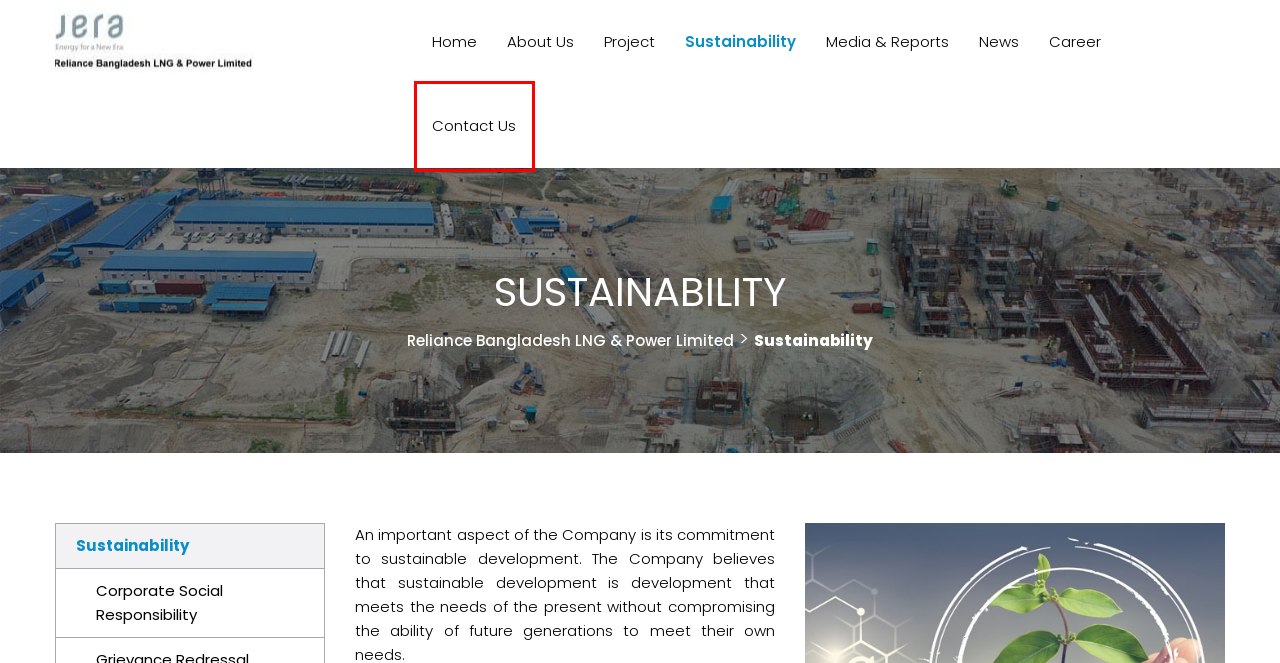You have received a screenshot of a webpage with a red bounding box indicating a UI element. Please determine the most fitting webpage description that matches the new webpage after clicking on the indicated element. The choices are:
A. Contact Us – Reliance Bangladesh LNG & Power Limited
B. News – Reliance Bangladesh LNG & Power Limited
C. Career – Reliance Bangladesh LNG & Power Limited
D. About Us – Reliance Bangladesh LNG & Power Limited
E. Project Information – Reliance Bangladesh LNG & Power Limited
F. Reliance Bangladesh LNG & Power Limited
G. Corporate Social Responsibility – Reliance Bangladesh LNG & Power Limited
H. Media & Reports – Reliance Bangladesh LNG & Power Limited

A